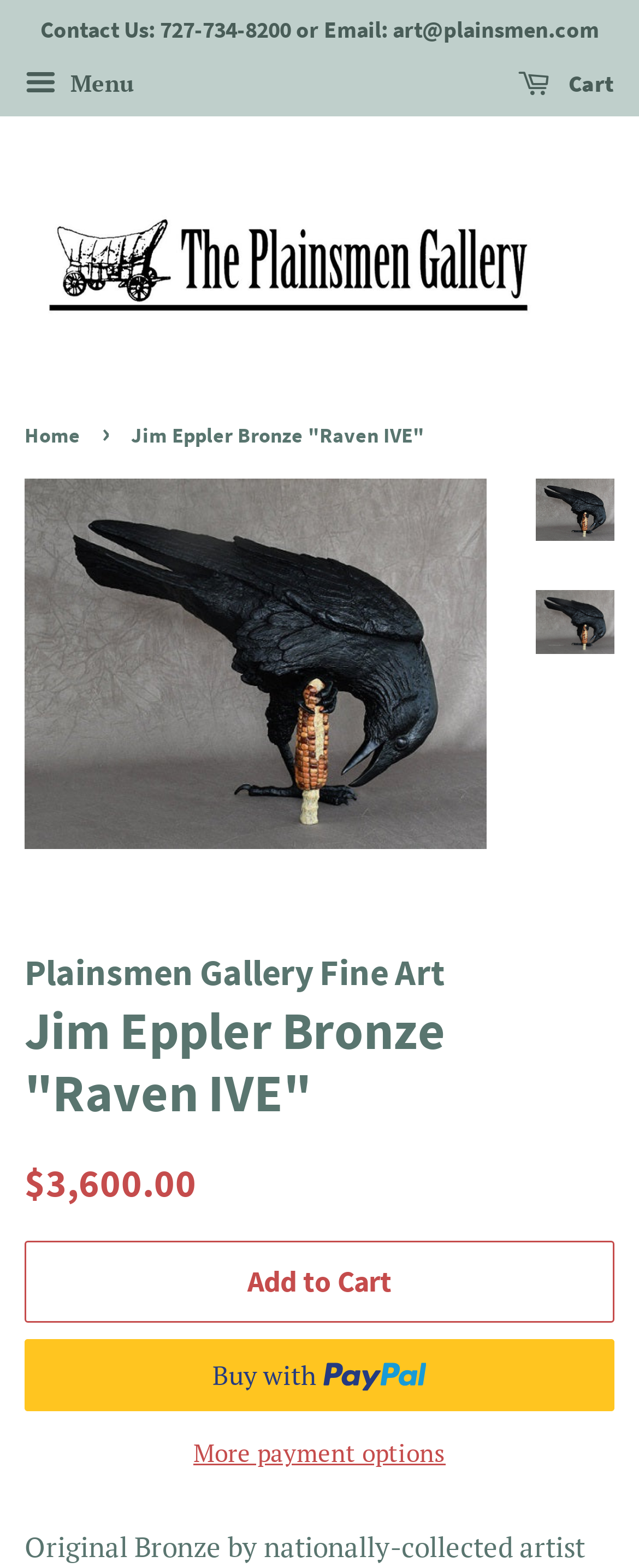Please locate the bounding box coordinates of the element that should be clicked to complete the given instruction: "Go to 'Cart'".

[0.81, 0.037, 0.962, 0.072]